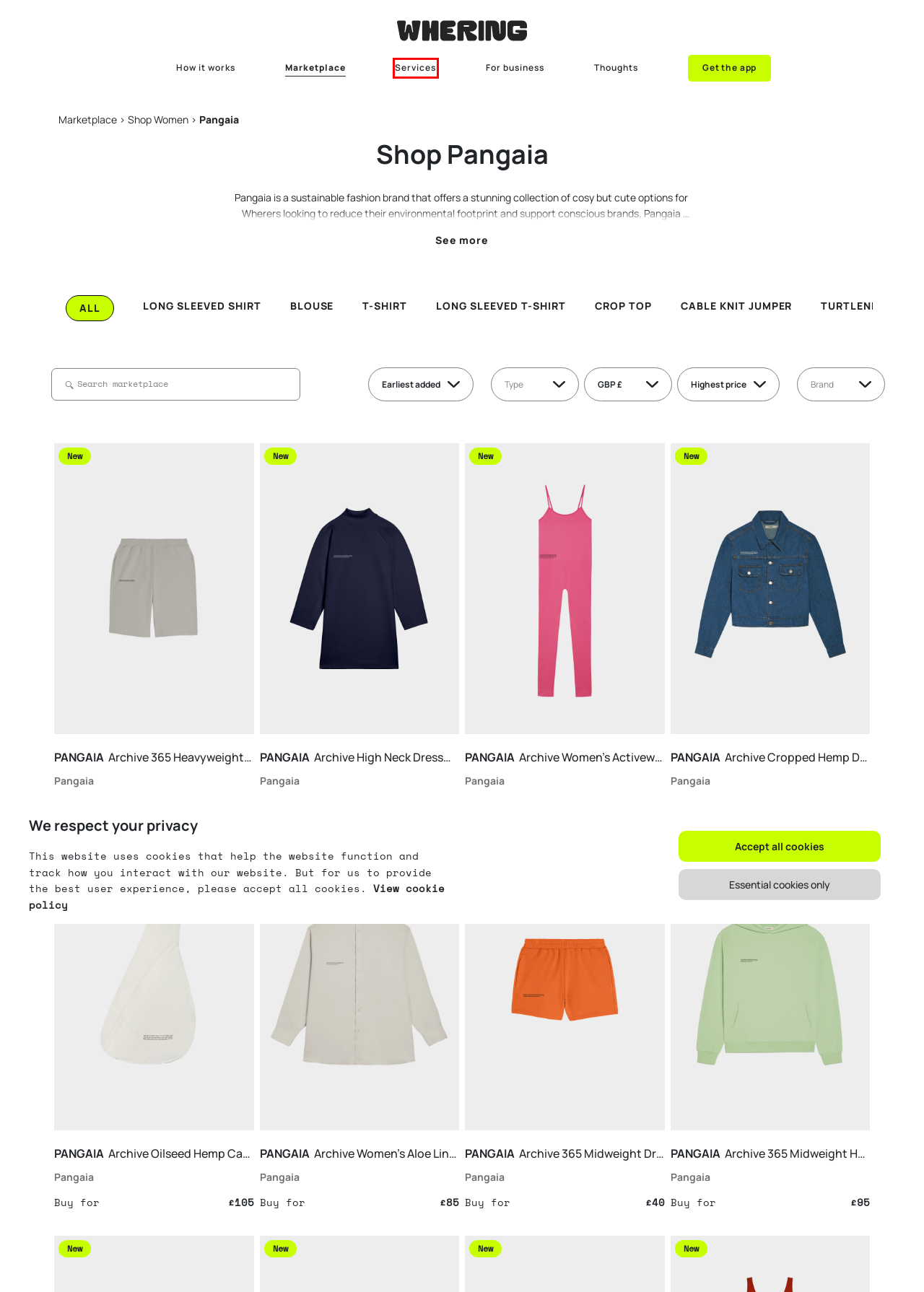Review the screenshot of a webpage containing a red bounding box around an element. Select the description that best matches the new webpage after clicking the highlighted element. The options are:
A. Whering Partners | Opening The Doors To Wardrobes Globally – Whering
B. Circular Services | Clothing Alterations, Repairs and Resell – Whering
C. FAQ – Whering
D. Thoughts | Reimagining the future of fashion, together – Whering
E. How Whering Works – Whering
F. Terms of Use – Whering
G. 404: This page could not be found
H. About Whering – Whering

B